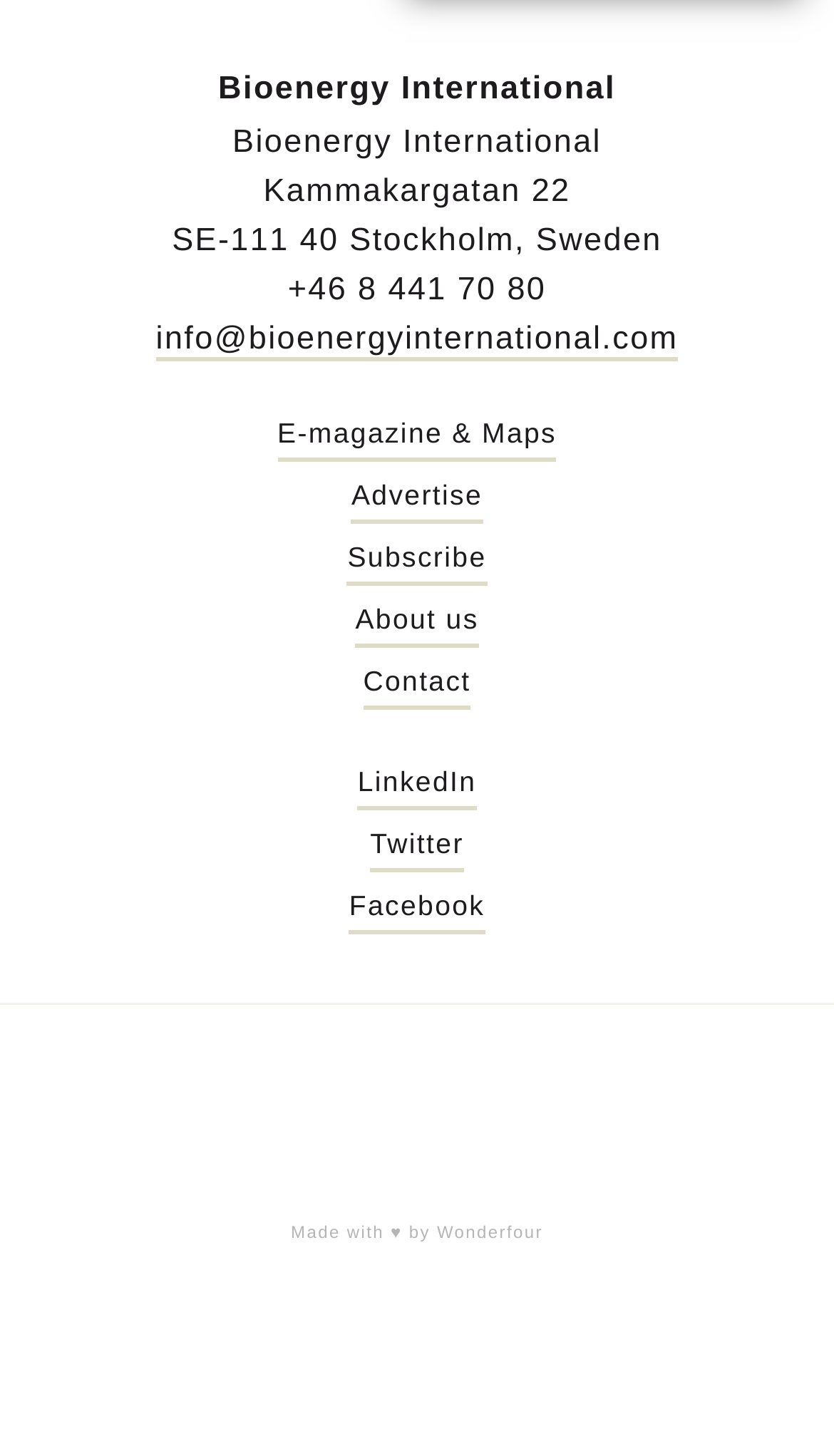Determine the bounding box coordinates for the element that should be clicked to follow this instruction: "Subscribe to Bioenergy International". The coordinates should be given as four float numbers between 0 and 1, in the format [left, top, right, bottom].

[0.417, 0.371, 0.583, 0.402]